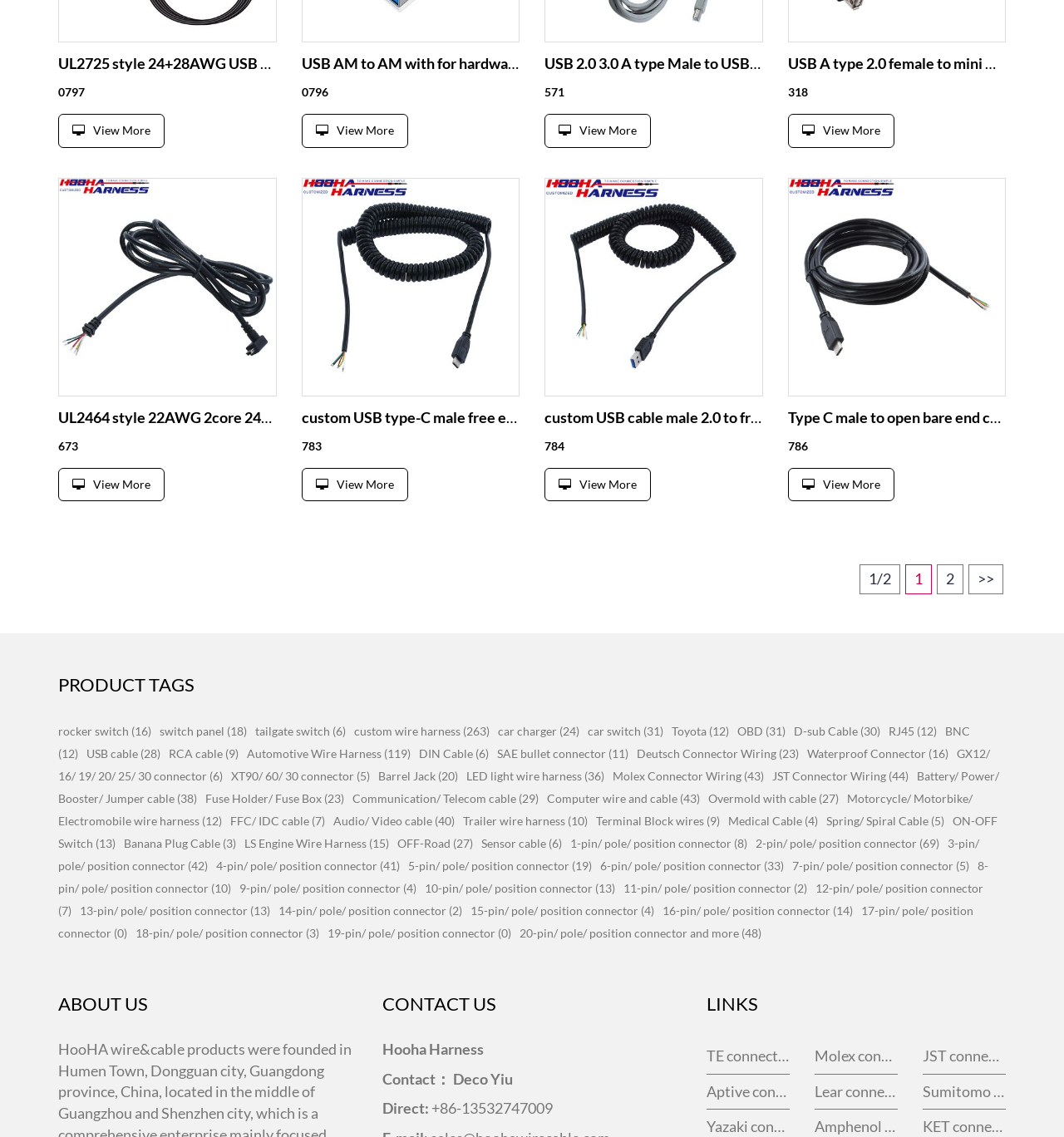Pinpoint the bounding box coordinates of the area that should be clicked to complete the following instruction: "click the article about second marriage". The coordinates must be given as four float numbers between 0 and 1, i.e., [left, top, right, bottom].

None